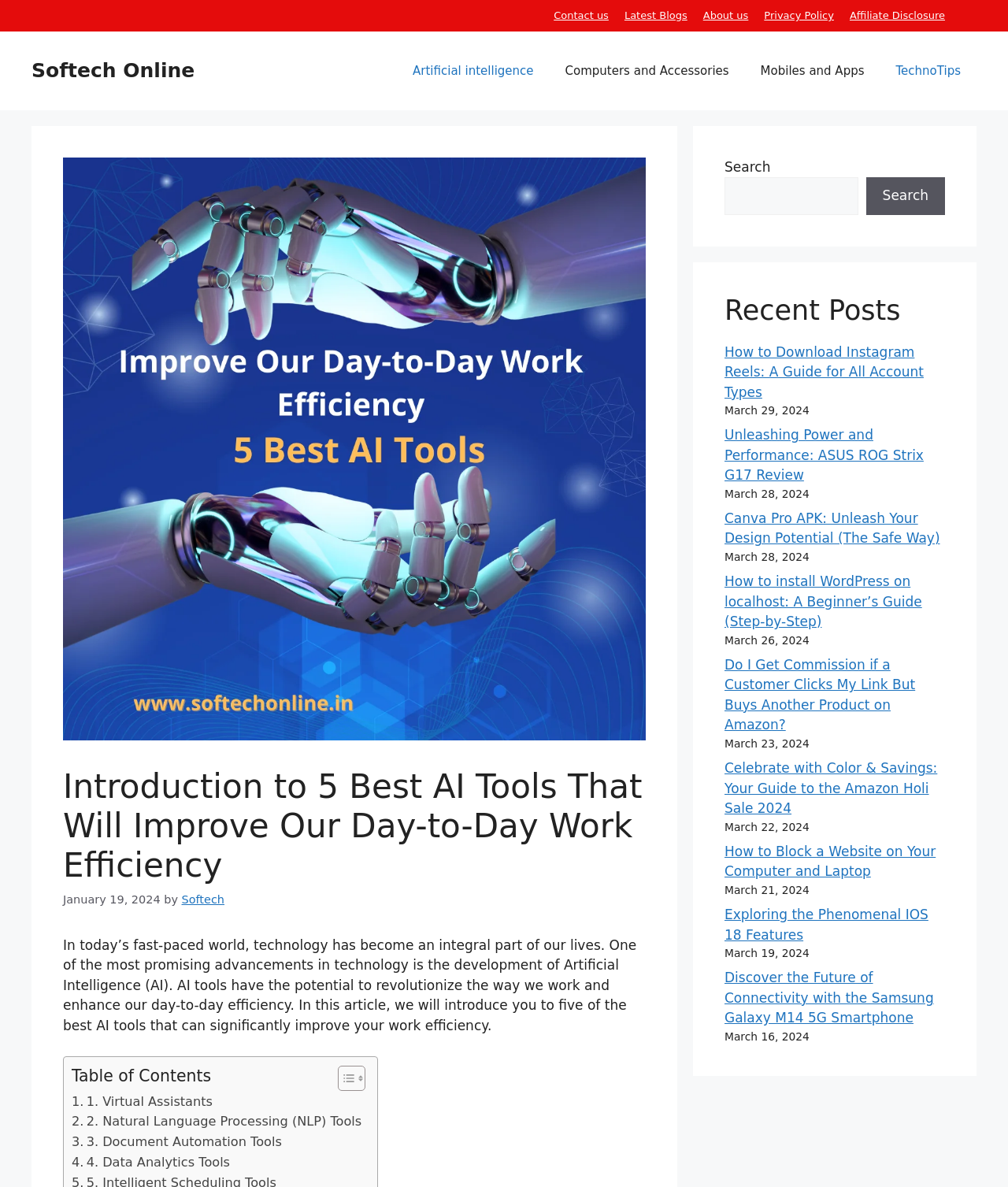What is the purpose of the 'Toggle Table of Content' button?
Provide an in-depth and detailed explanation in response to the question.

The 'Toggle Table of Content' button is likely used to show or hide the table of content, which is a list of sections or headings in the article, allowing readers to quickly navigate to specific parts of the article.